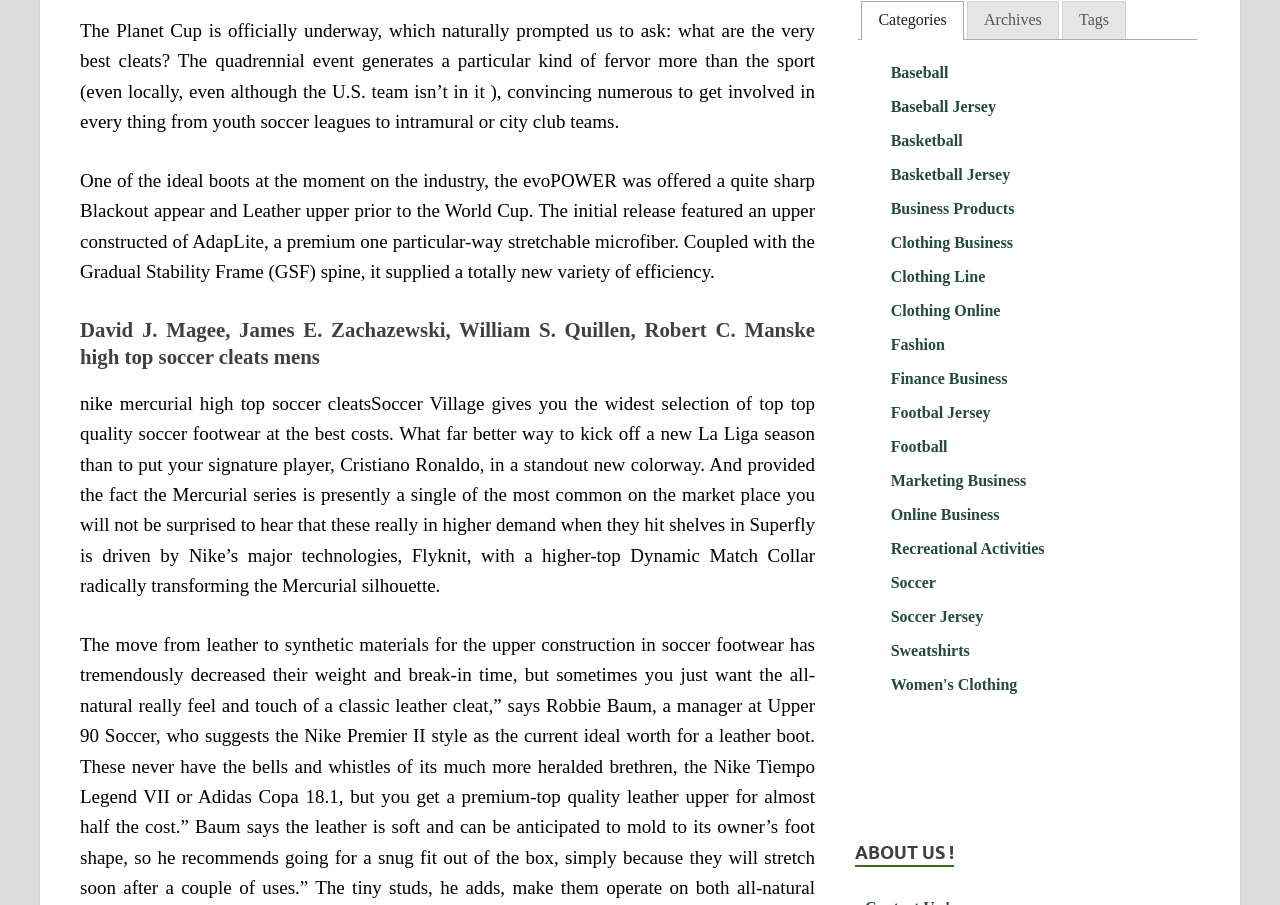Please identify the bounding box coordinates of the element that needs to be clicked to execute the following command: "Click on the 'Categories' tab". Provide the bounding box using four float numbers between 0 and 1, formatted as [left, top, right, bottom].

[0.673, 0.002, 0.753, 0.044]